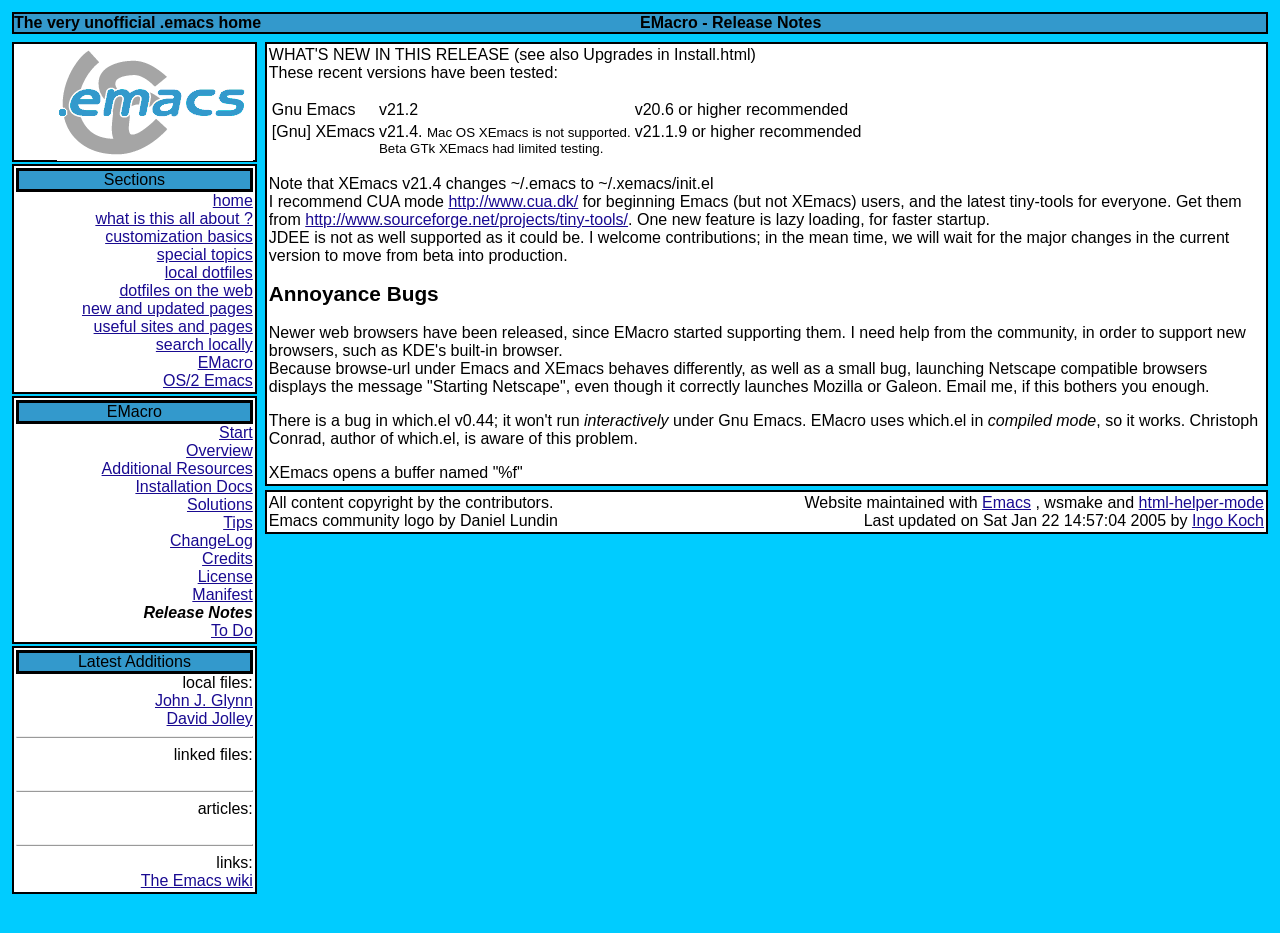Please answer the following question using a single word or phrase: 
What is the purpose of the 'Release Notes' page?

To provide information about the latest updates